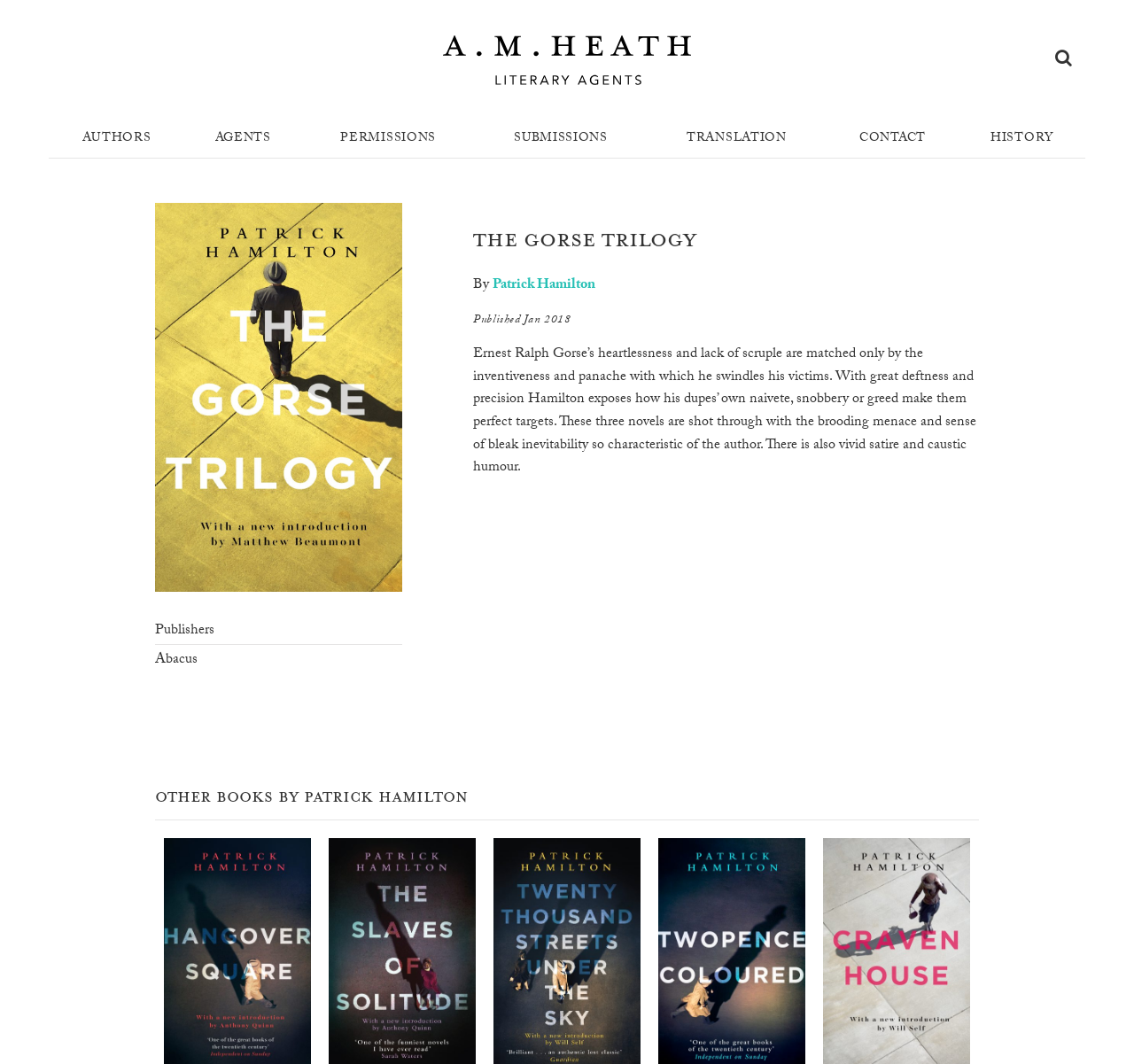Respond to the question with just a single word or phrase: 
What is the name of the publisher?

Abacus